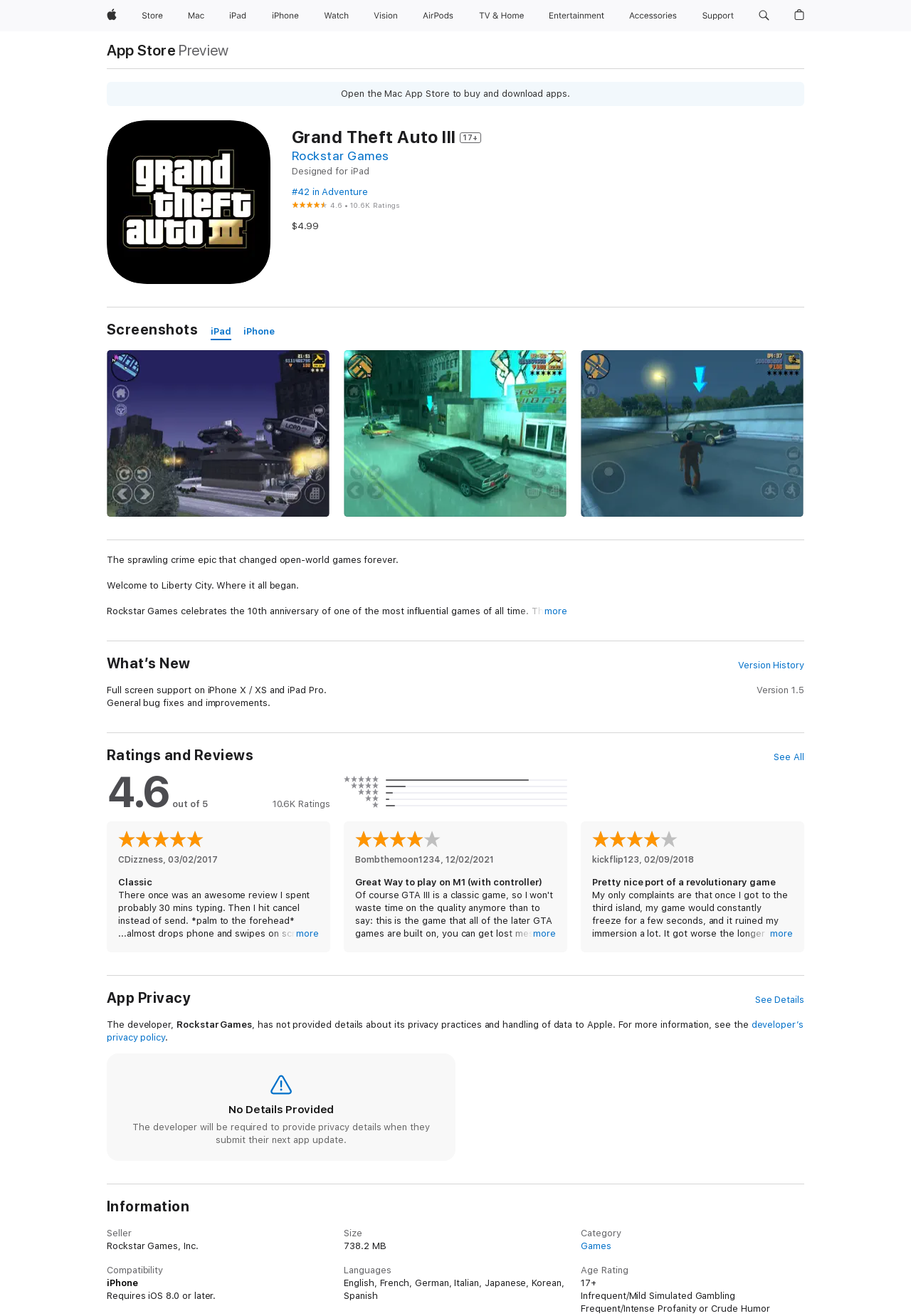Reply to the question with a single word or phrase:
What is the name of the game?

Grand Theft Auto III